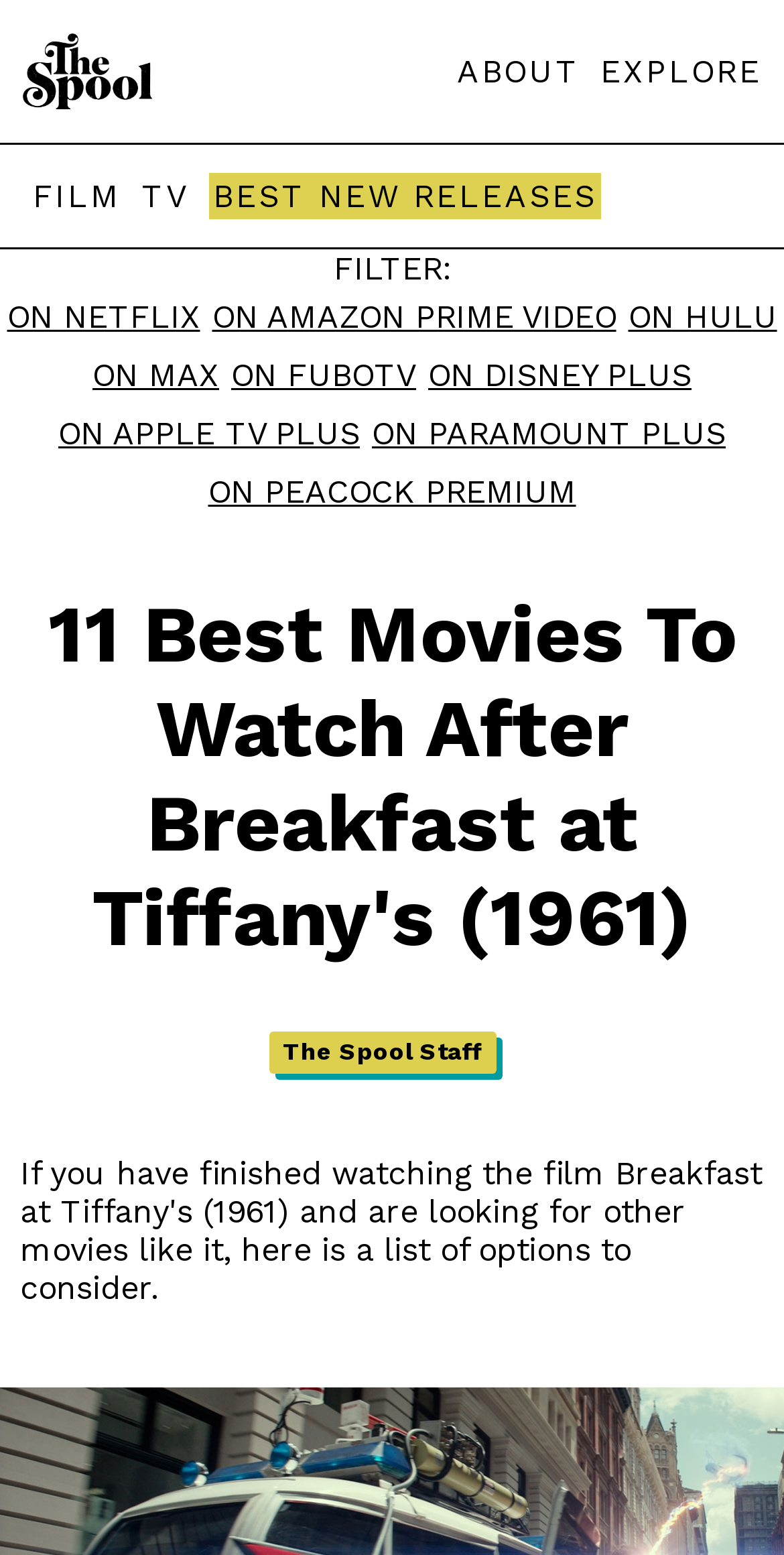Identify and extract the main heading of the webpage.

11 Best Movies To Watch After Breakfast at Tiffany's (1961)